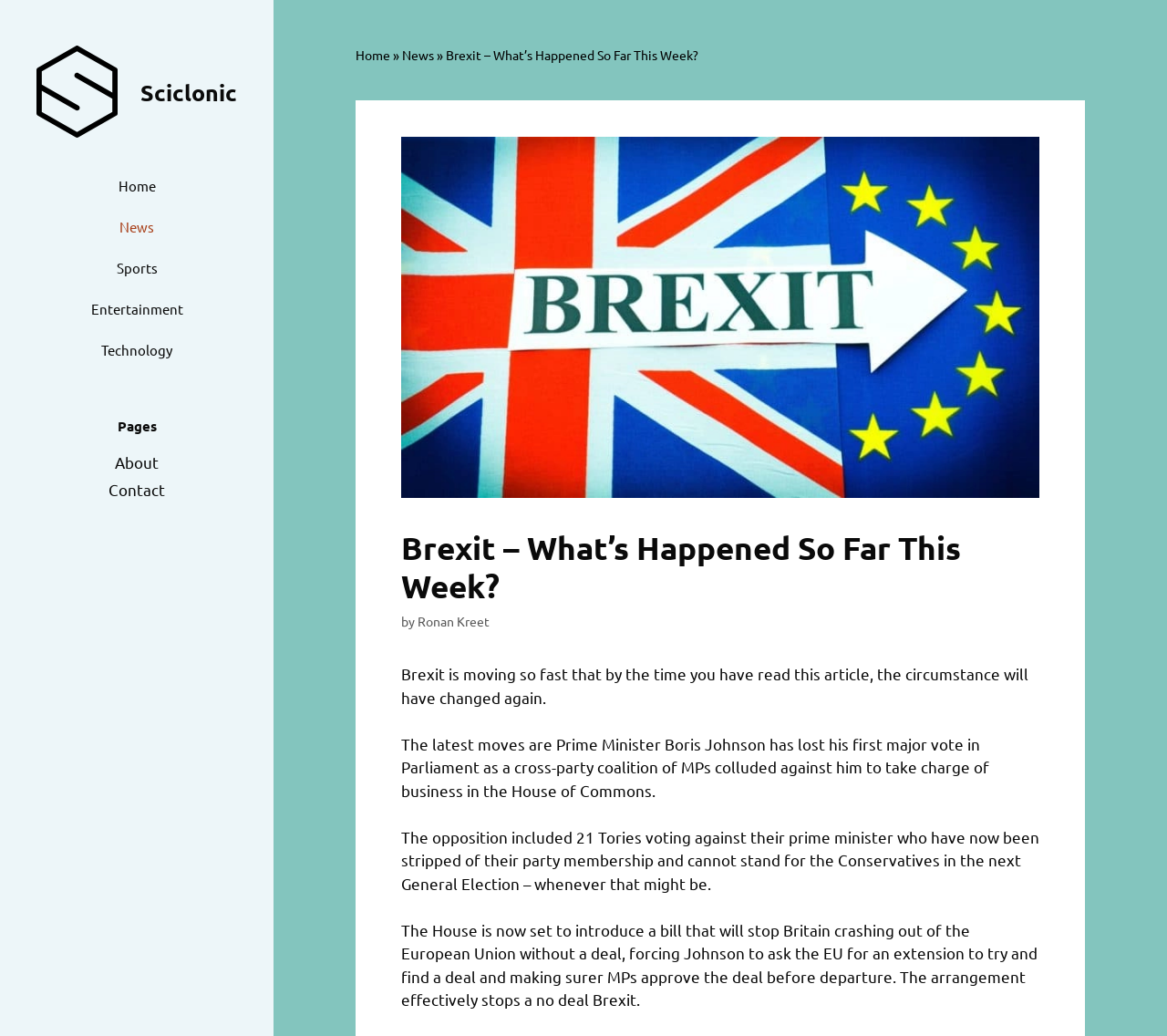What is the current article about?
Please provide a comprehensive answer based on the contents of the image.

I determined the topic of the current article by reading the heading 'Brexit – What’s Happened So Far This Week?' and the subsequent paragraphs that discuss the latest developments in the Brexit process.